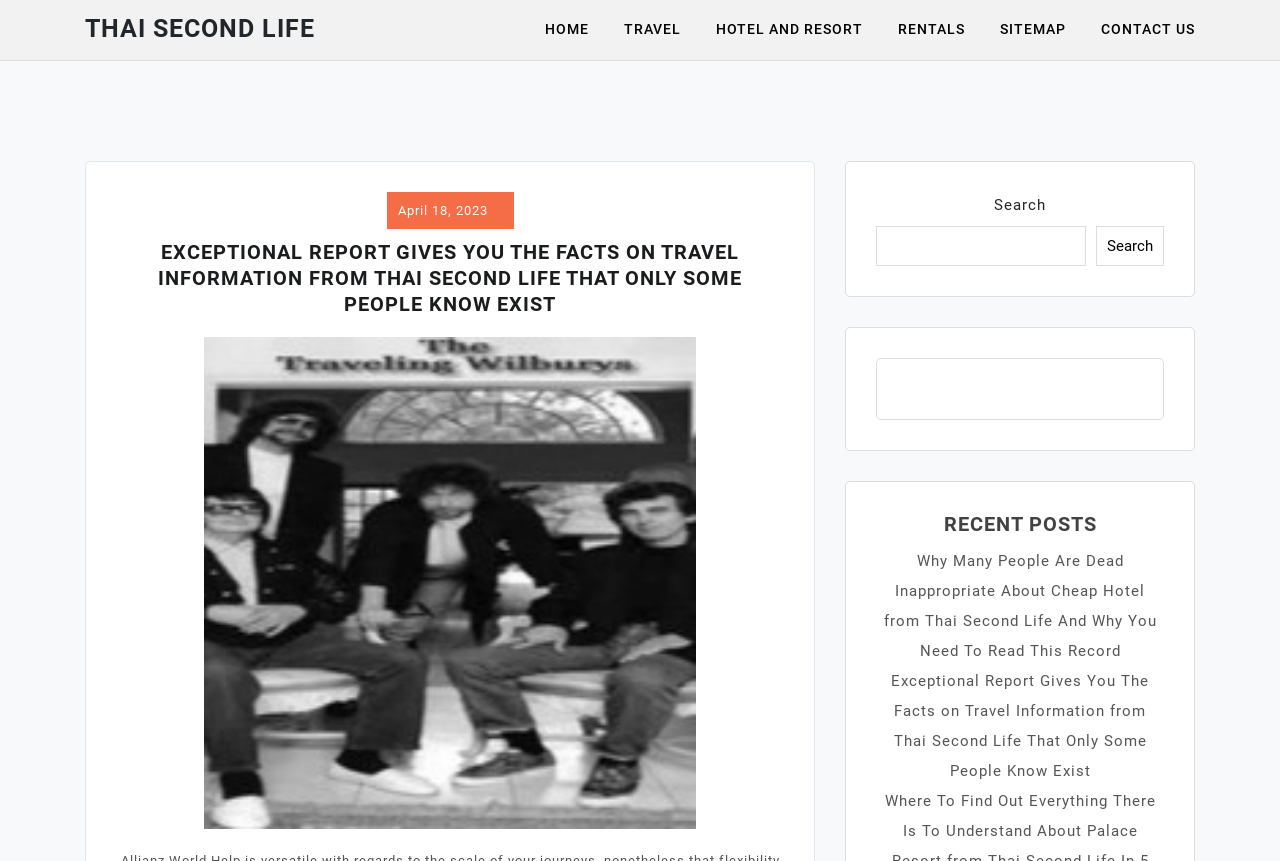Is there a search function on the page?
Based on the screenshot, respond with a single word or phrase.

Yes